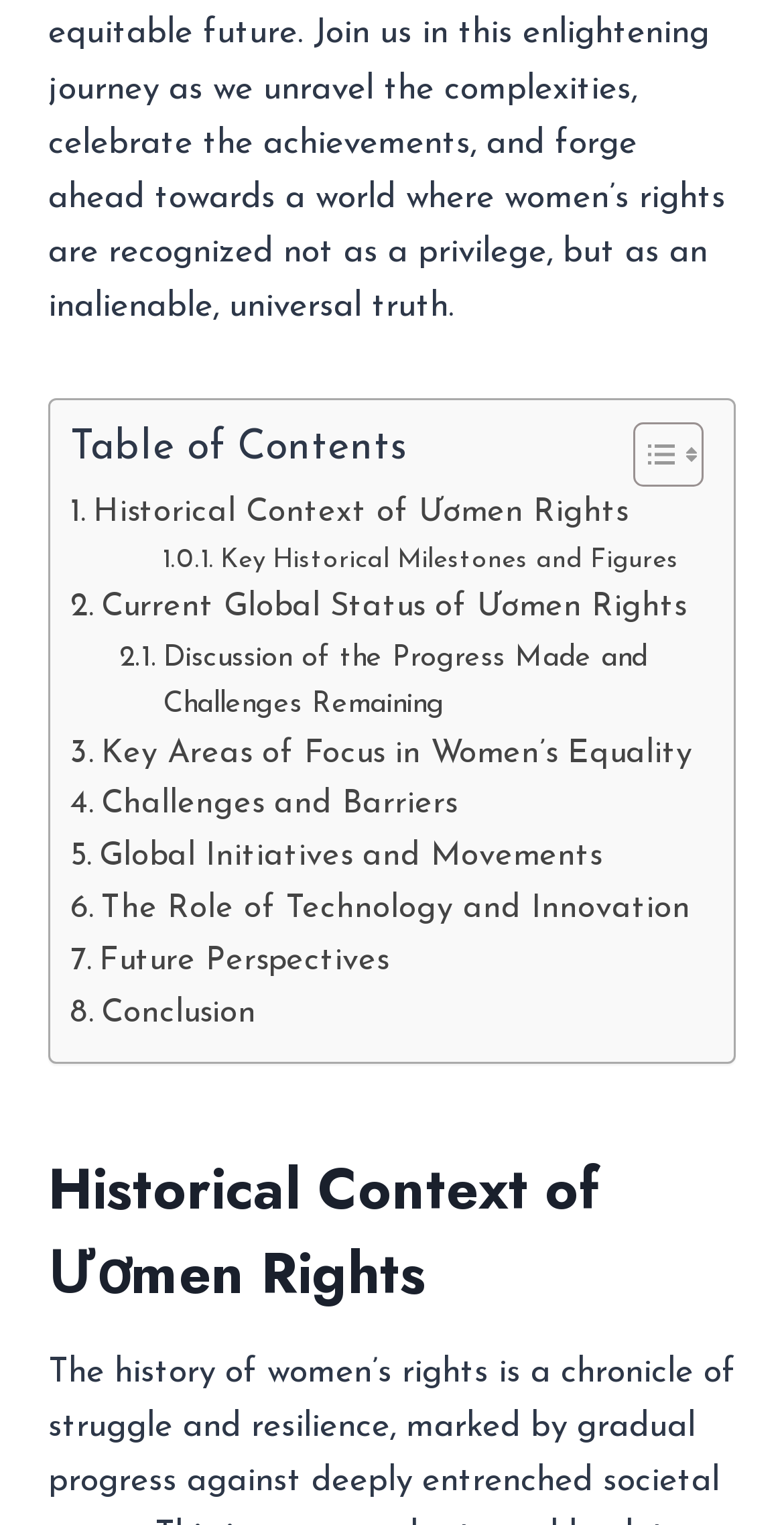What is the purpose of the toggle button?
Look at the image and answer the question using a single word or phrase.

To toggle the table of content